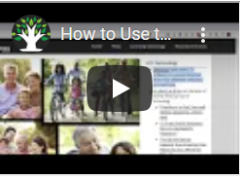Please give a short response to the question using one word or a phrase:
What is the logo featuring?

A stylized tree